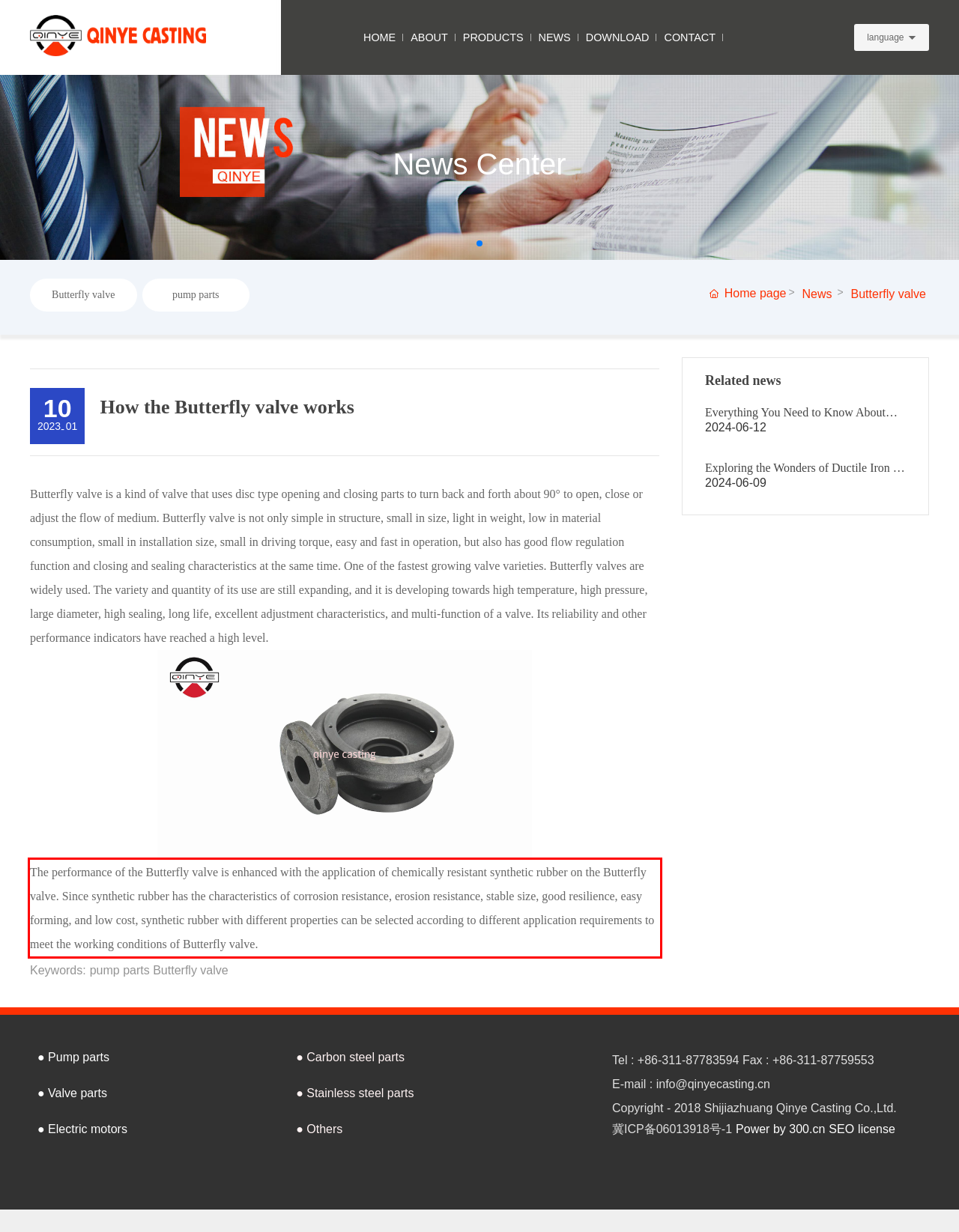The screenshot provided shows a webpage with a red bounding box. Apply OCR to the text within this red bounding box and provide the extracted content.

The performance of the Butterfly valve is enhanced with the application of chemically resistant synthetic rubber on the Butterfly valve. Since synthetic rubber has the characteristics of corrosion resistance, erosion resistance, stable size, good resilience, easy forming, and low cost, synthetic rubber with different properties can be selected according to different application requirements to meet the working conditions of Butterfly valve.